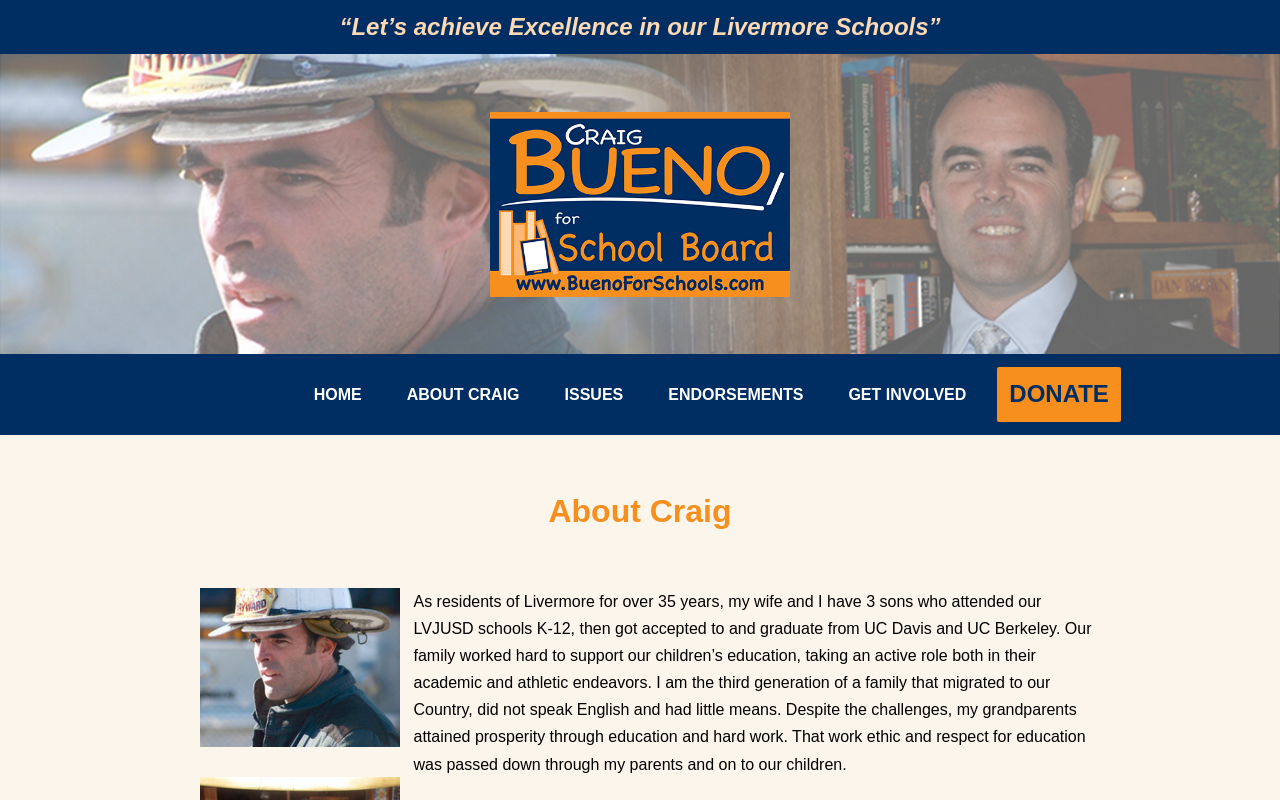Can you find the bounding box coordinates for the element to click on to achieve the instruction: "Click on the 'Craig Bueno for Livermore Valley Schools' link"?

[0.383, 0.14, 0.617, 0.371]